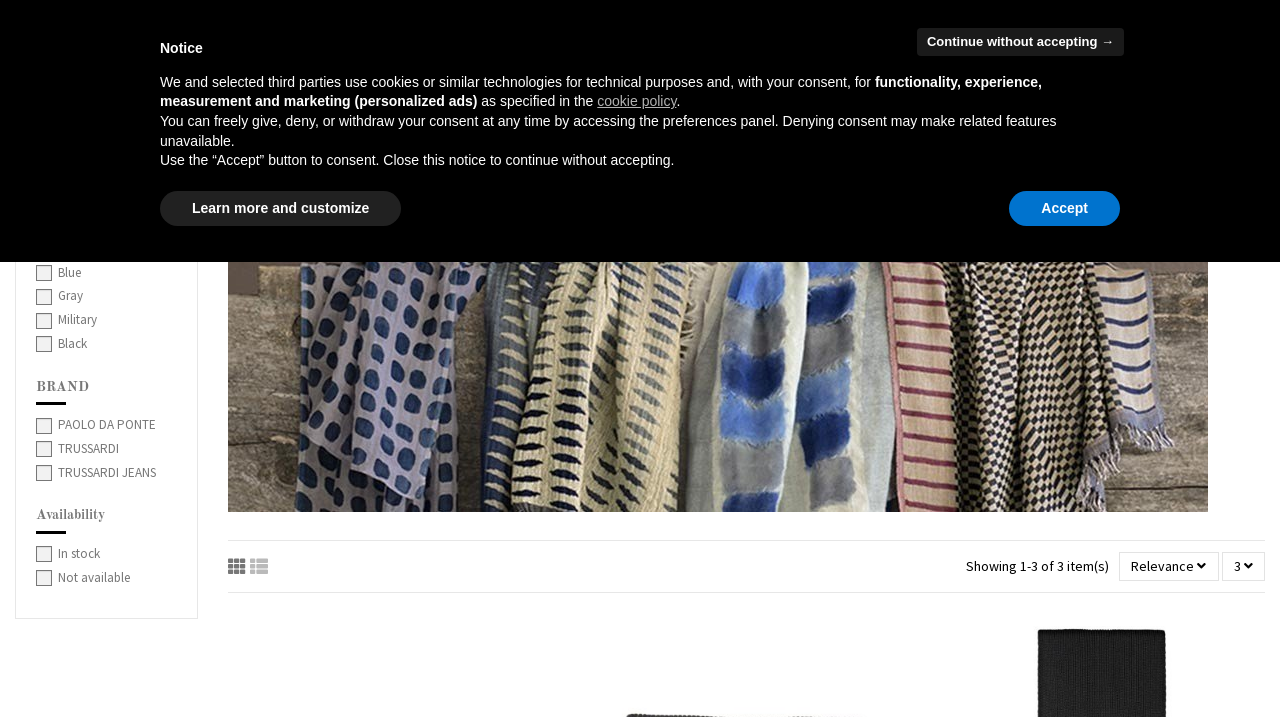Find the bounding box coordinates of the element I should click to carry out the following instruction: "Sort by relevance".

[0.884, 0.777, 0.933, 0.802]